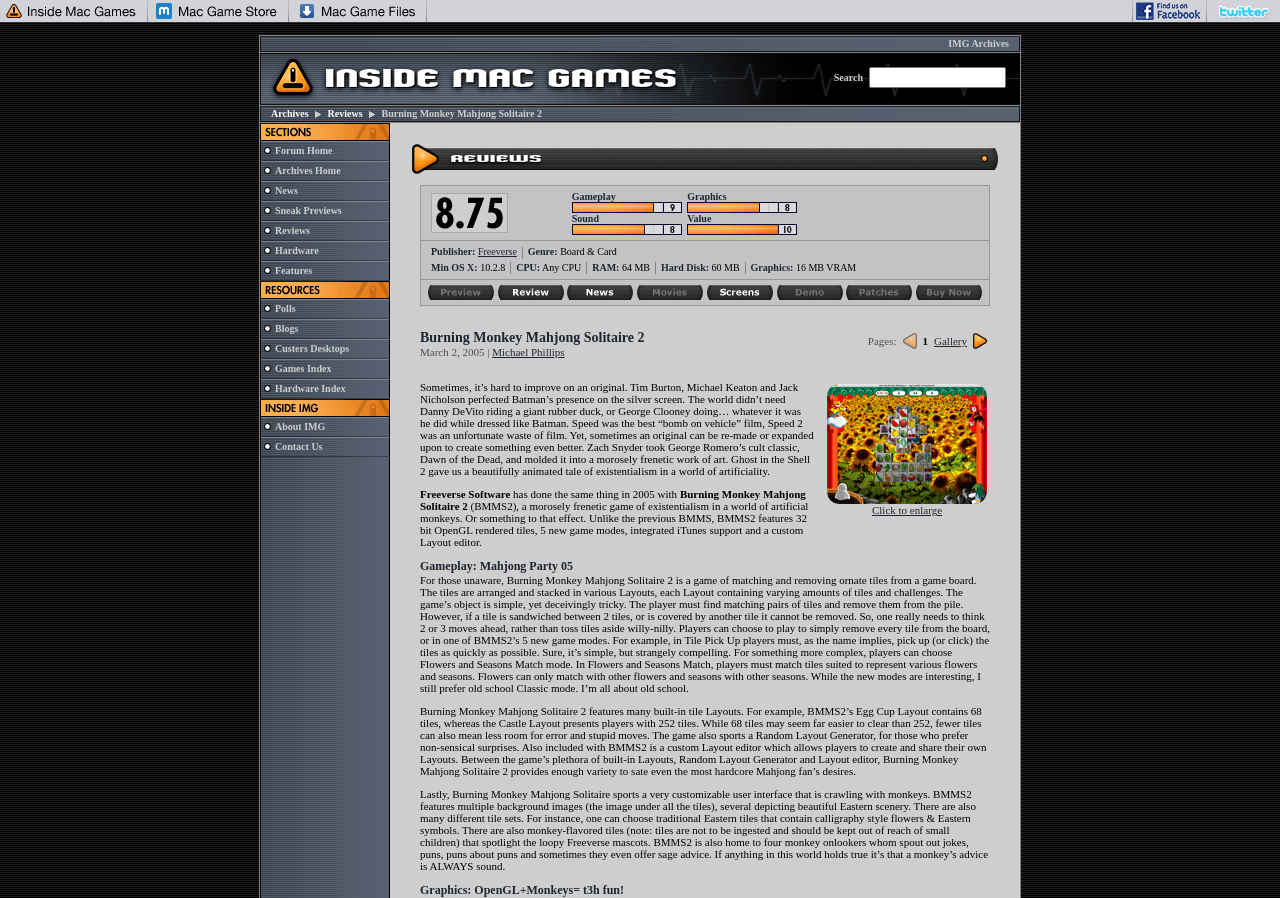Find the bounding box coordinates of the clickable area required to complete the following action: "Search for something".

[0.679, 0.075, 0.786, 0.098]